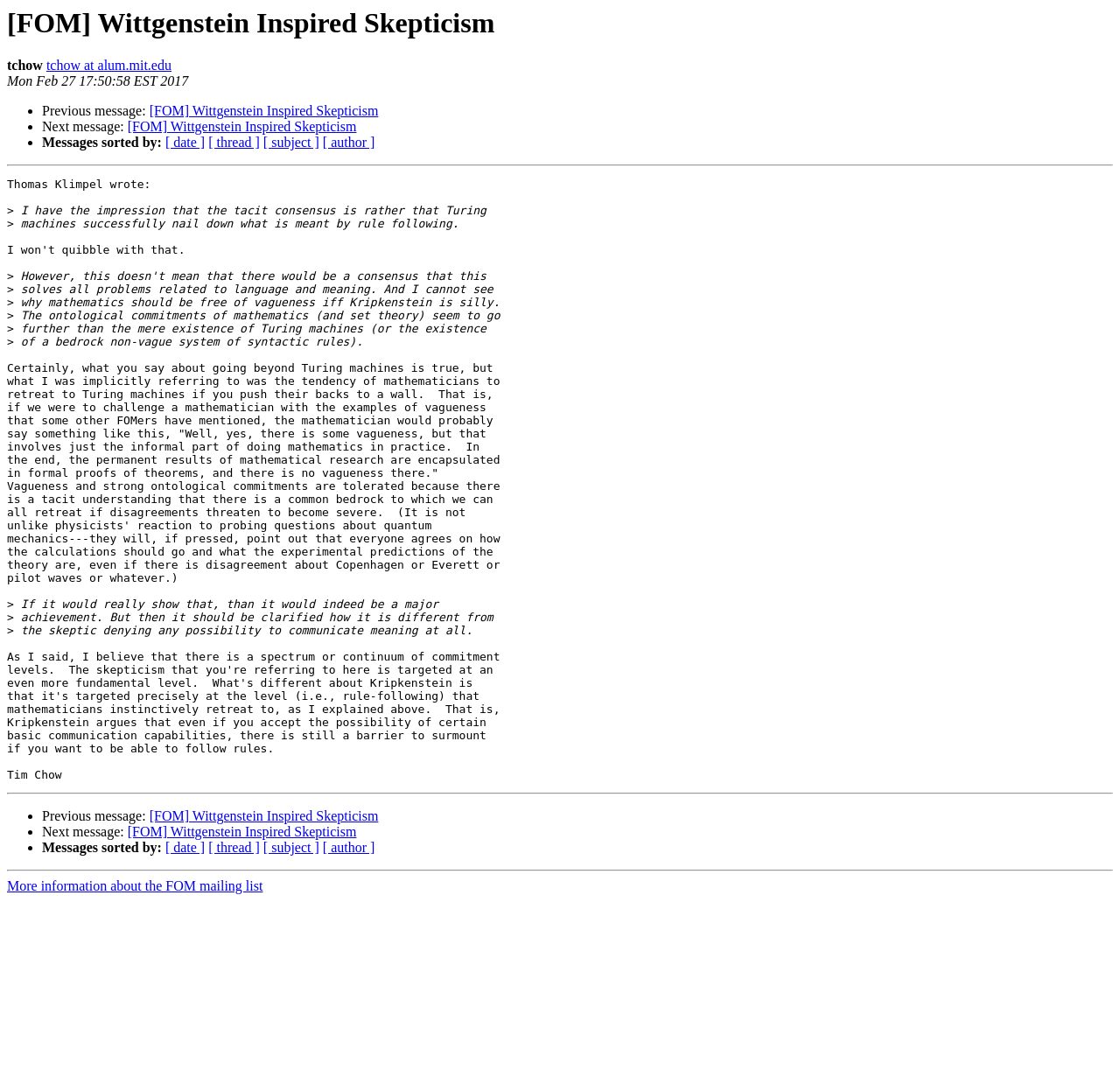Please provide the bounding box coordinates in the format (top-left x, top-left y, bottom-right x, bottom-right y). Remember, all values are floating point numbers between 0 and 1. What is the bounding box coordinate of the region described as: [ date ]

[0.148, 0.775, 0.183, 0.789]